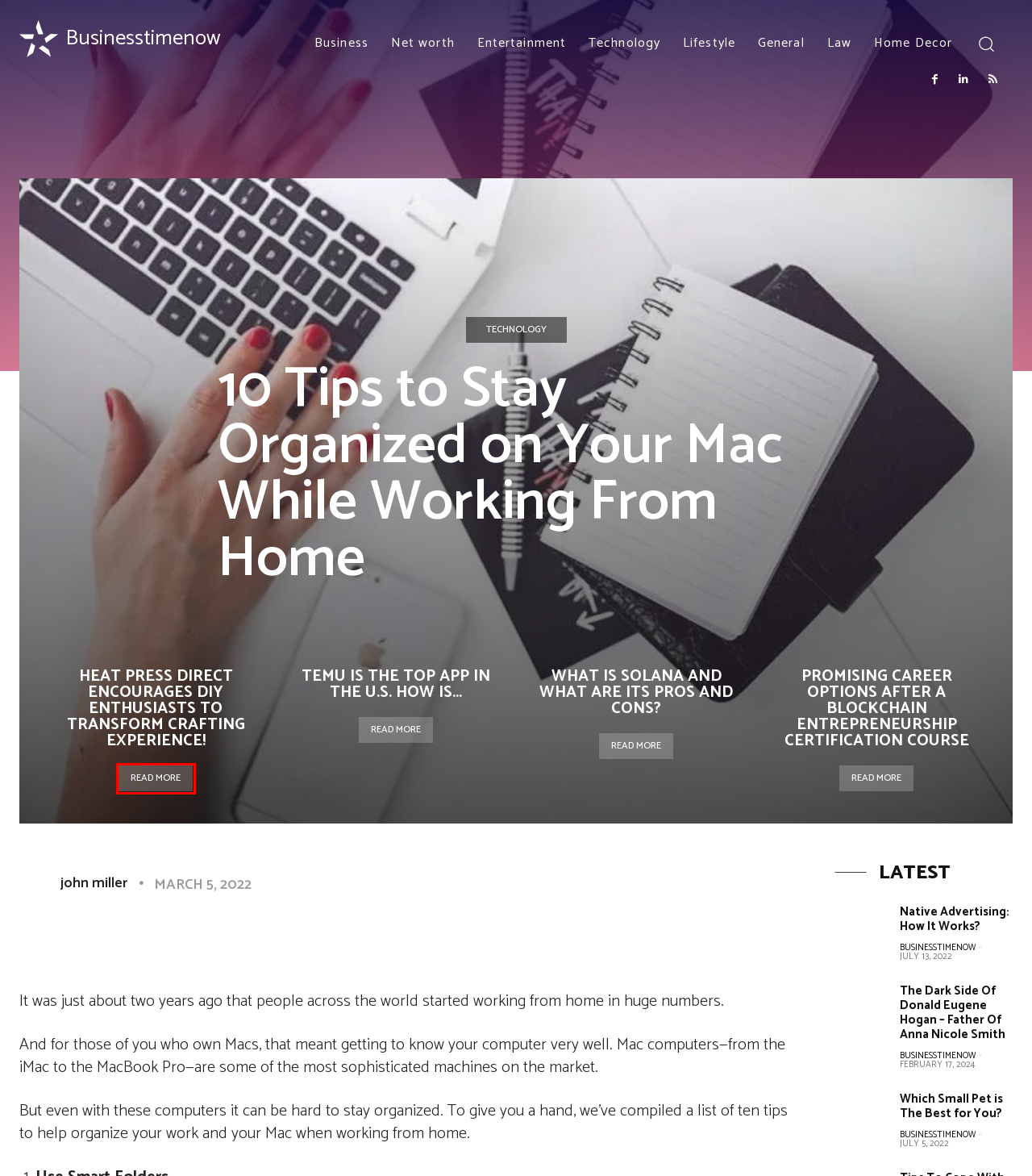Take a look at the provided webpage screenshot featuring a red bounding box around an element. Select the most appropriate webpage description for the page that loads after clicking on the element inside the red bounding box. Here are the candidates:
A. Net worth Archives - Business Timenow
B. Heat Press Direct Encourages DIY Enthusiasts to Transform Crafting Experience! - Business Timenow
C. Technology Archives - Business Timenow
D. What is Solana and What are Its Pros and Cons? - Business Timenow
E. Which Small Pet is The Best for You? - Business Timenow
F. Native Advertising: How It Works? - Business Timenow
G. Home - Business Timenow
H. Dark Side Of Donald Eugene Hogan – Father Of Anna Nicole Smith - Business Timenow

B